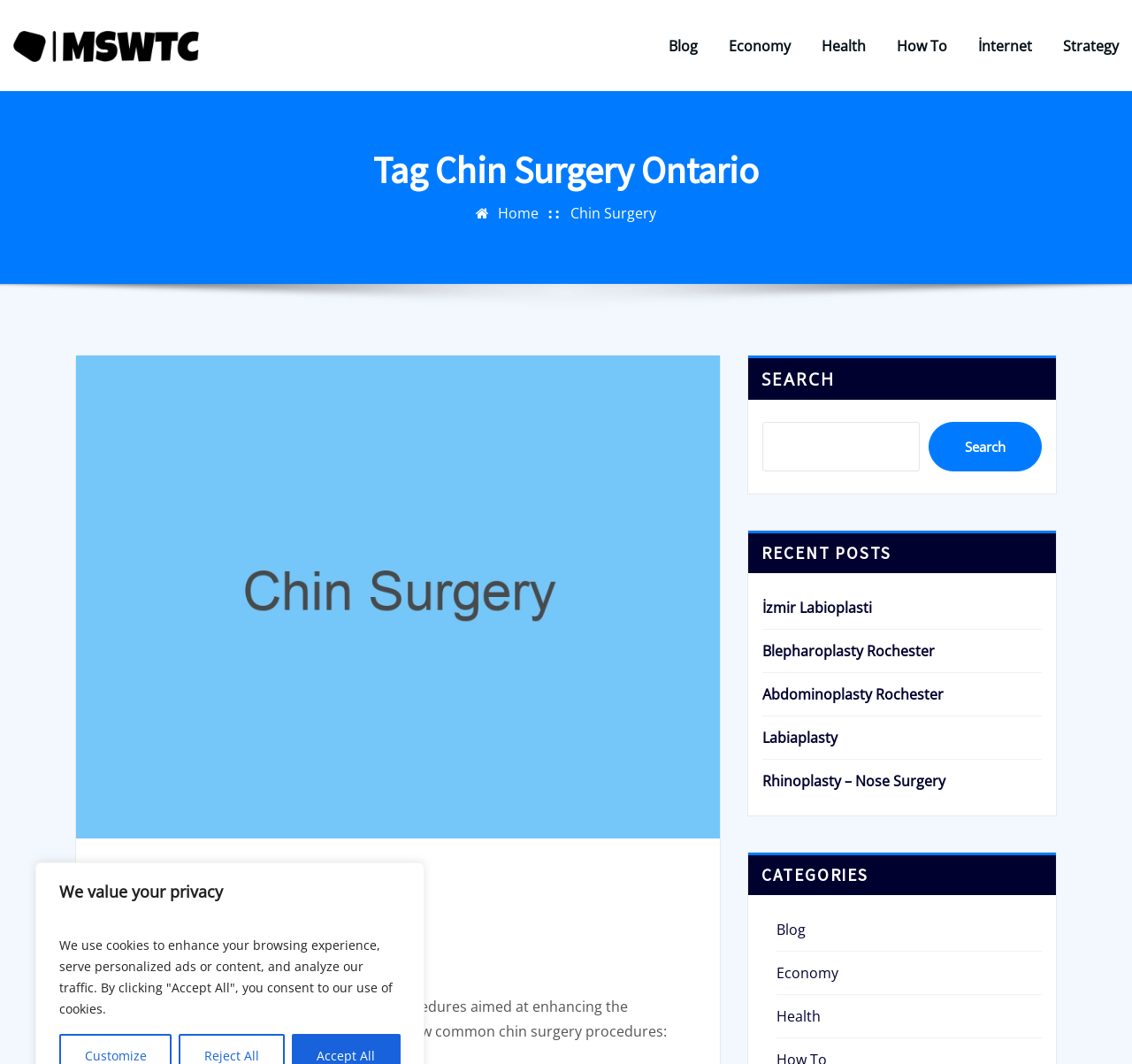Please examine the image and provide a detailed answer to the question: What is the purpose of the search box?

I inferred the purpose of the search box by looking at its location and the surrounding elements. The search box is located near the top of the page, and it has a button labeled 'Search', which suggests that it is meant to be used to search the website for specific content.